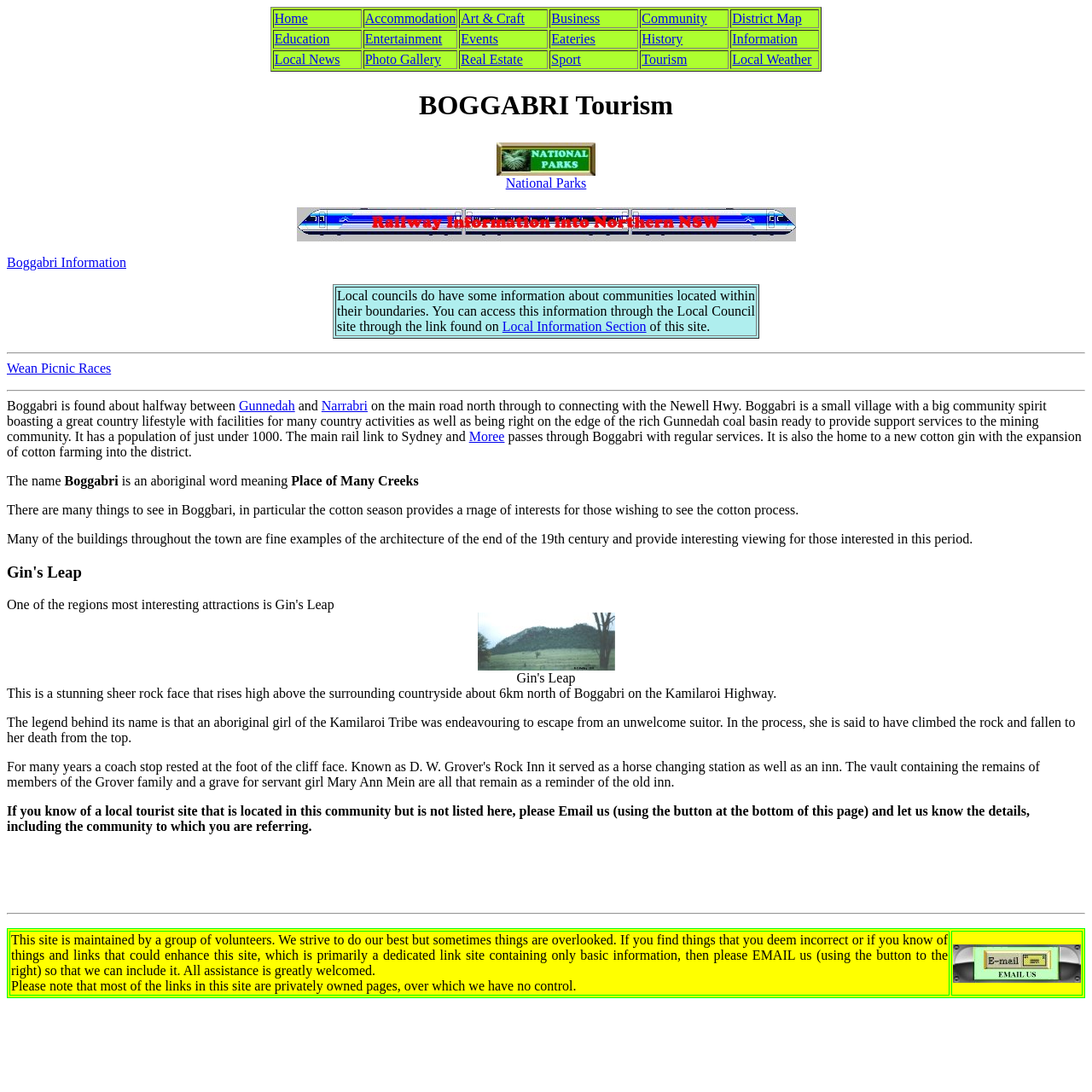Identify the bounding box of the UI element described as follows: "Business". Provide the coordinates as four float numbers in the range of 0 to 1 [left, top, right, bottom].

[0.505, 0.01, 0.549, 0.023]